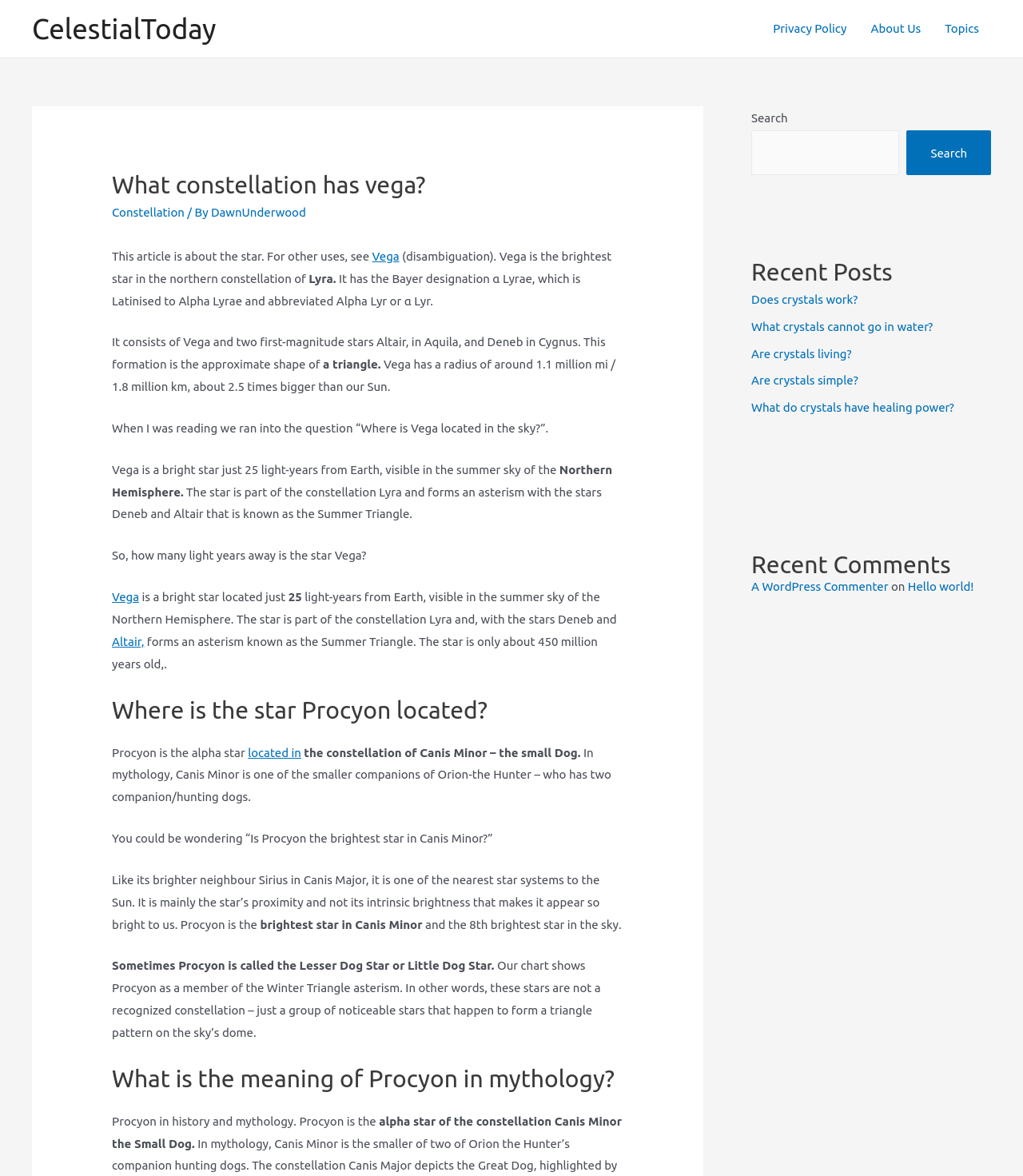Identify the bounding box of the UI element that matches this description: "Vega".

[0.109, 0.502, 0.136, 0.513]